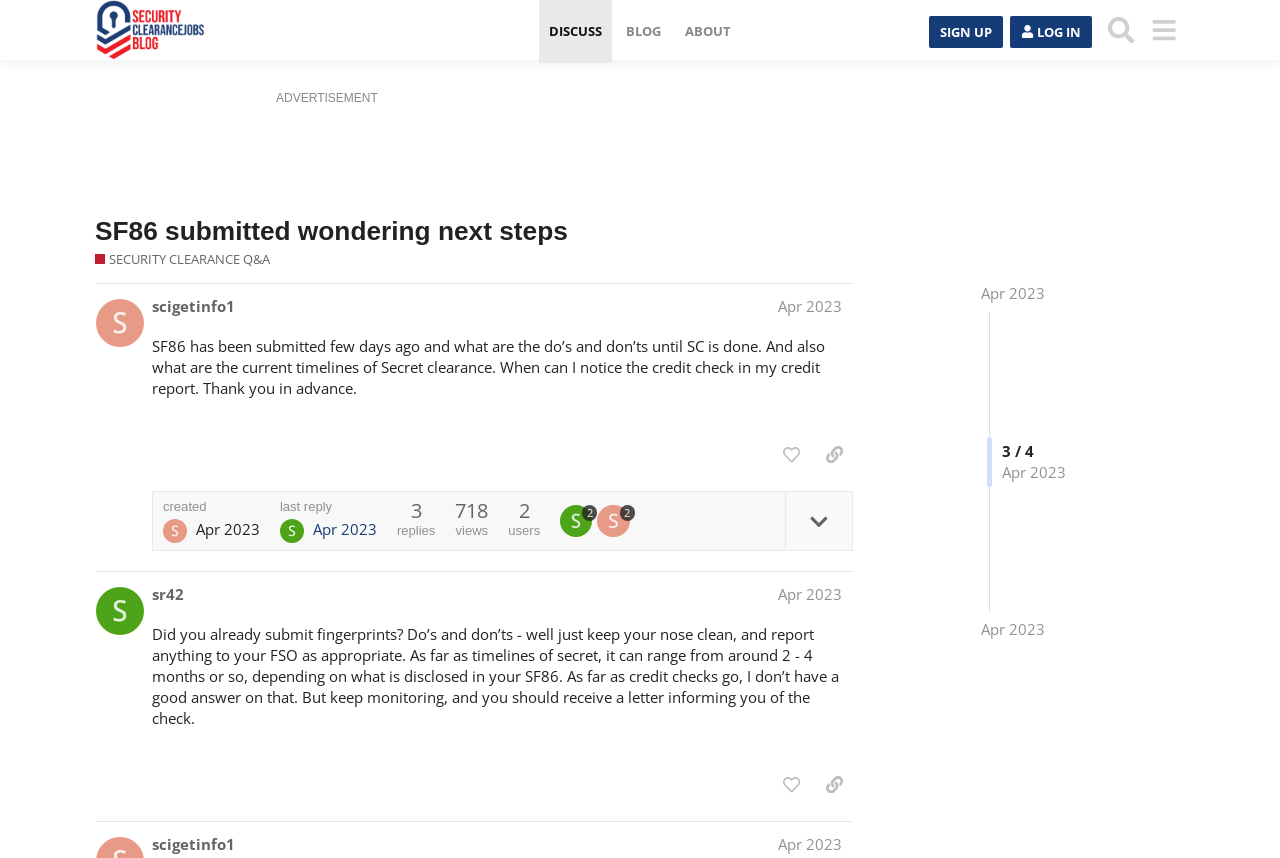Kindly provide the bounding box coordinates of the section you need to click on to fulfill the given instruction: "Click the 'LOG IN' button".

[0.789, 0.018, 0.853, 0.055]